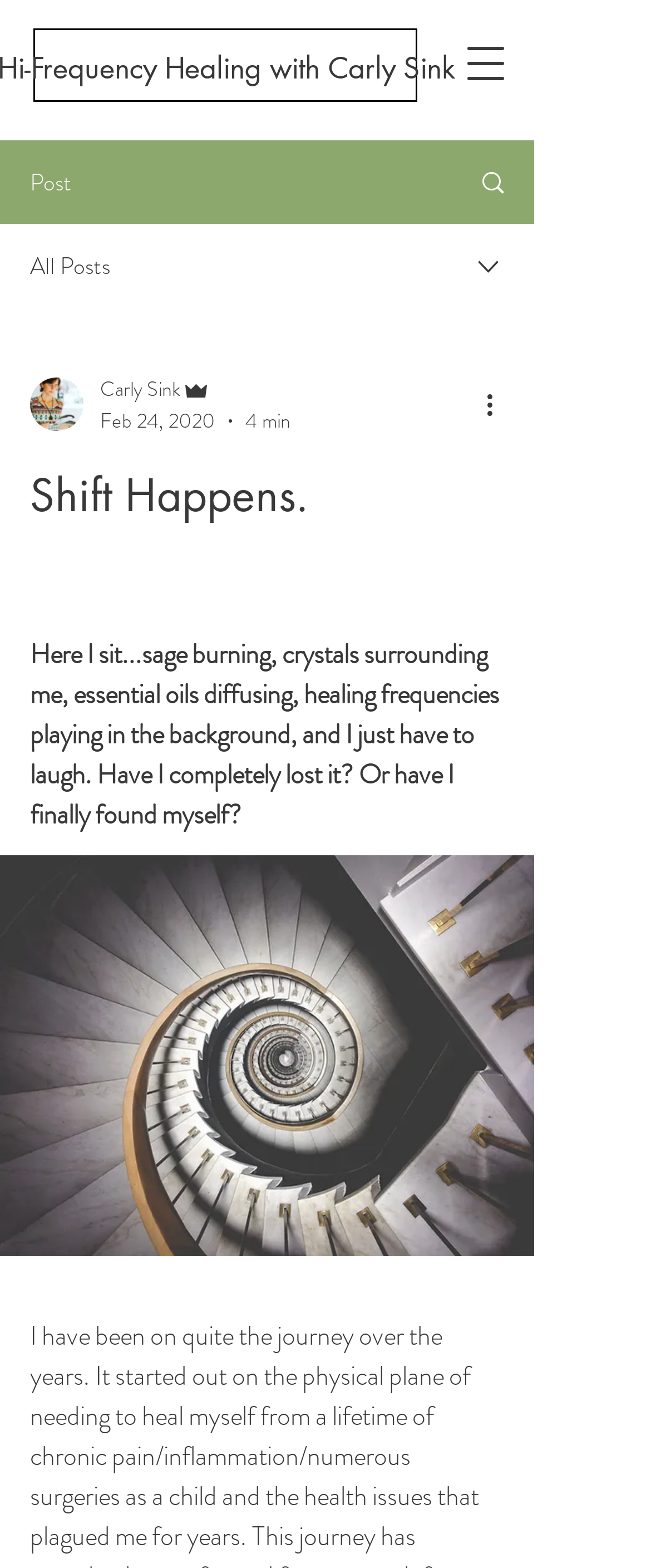Using the webpage screenshot, find the UI element described by parent_node: Carly Sink. Provide the bounding box coordinates in the format (top-left x, top-left y, bottom-right x, bottom-right y), ensuring all values are floating point numbers between 0 and 1.

[0.046, 0.241, 0.128, 0.275]